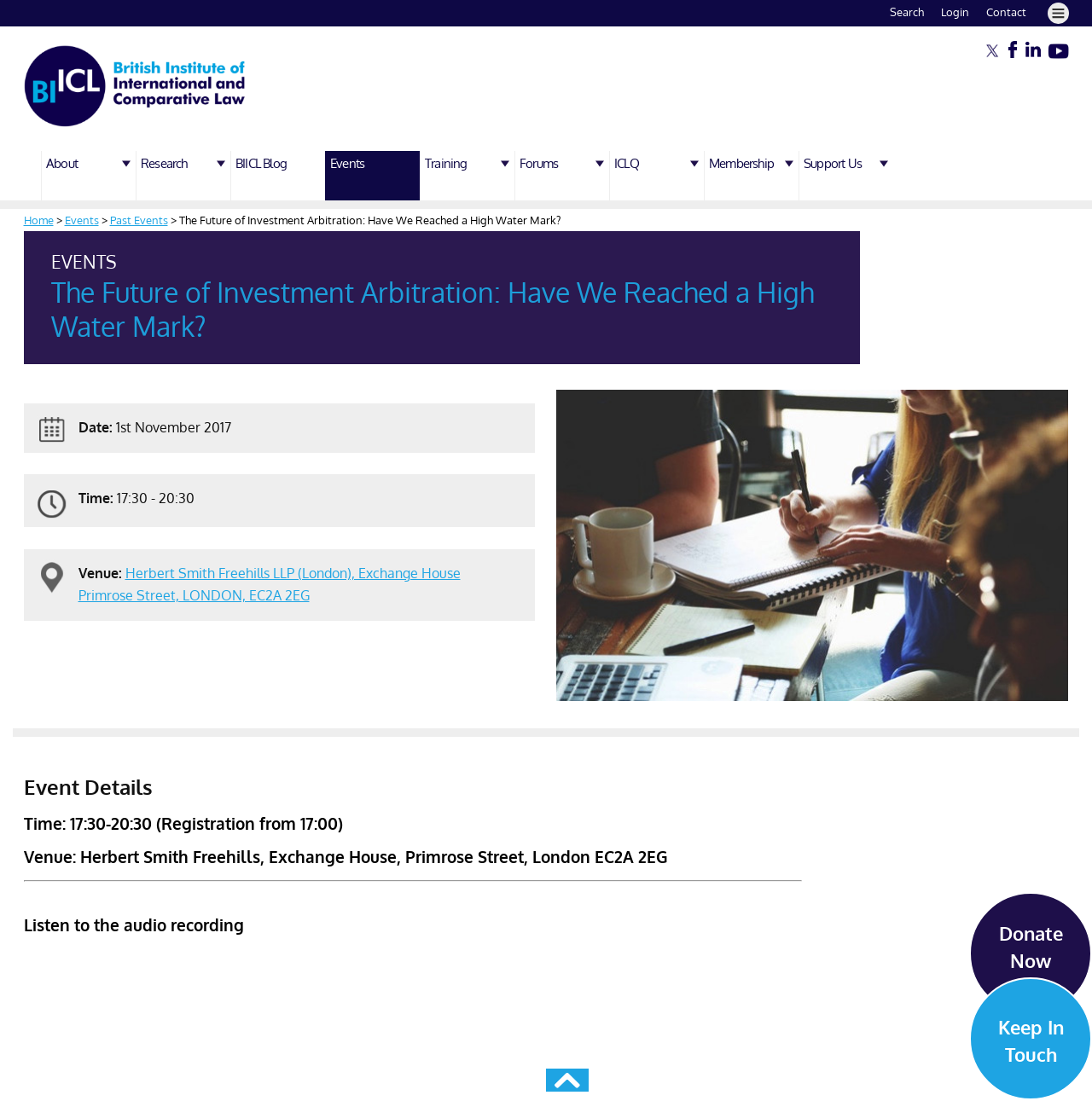Based on the image, give a detailed response to the question: What is the venue of the event?

I found the venue of the event in the event details section, which is 'Venue: Herbert Smith Freehills LLP (London), Exchange House Primrose Street, LONDON, EC2A 2EG'.